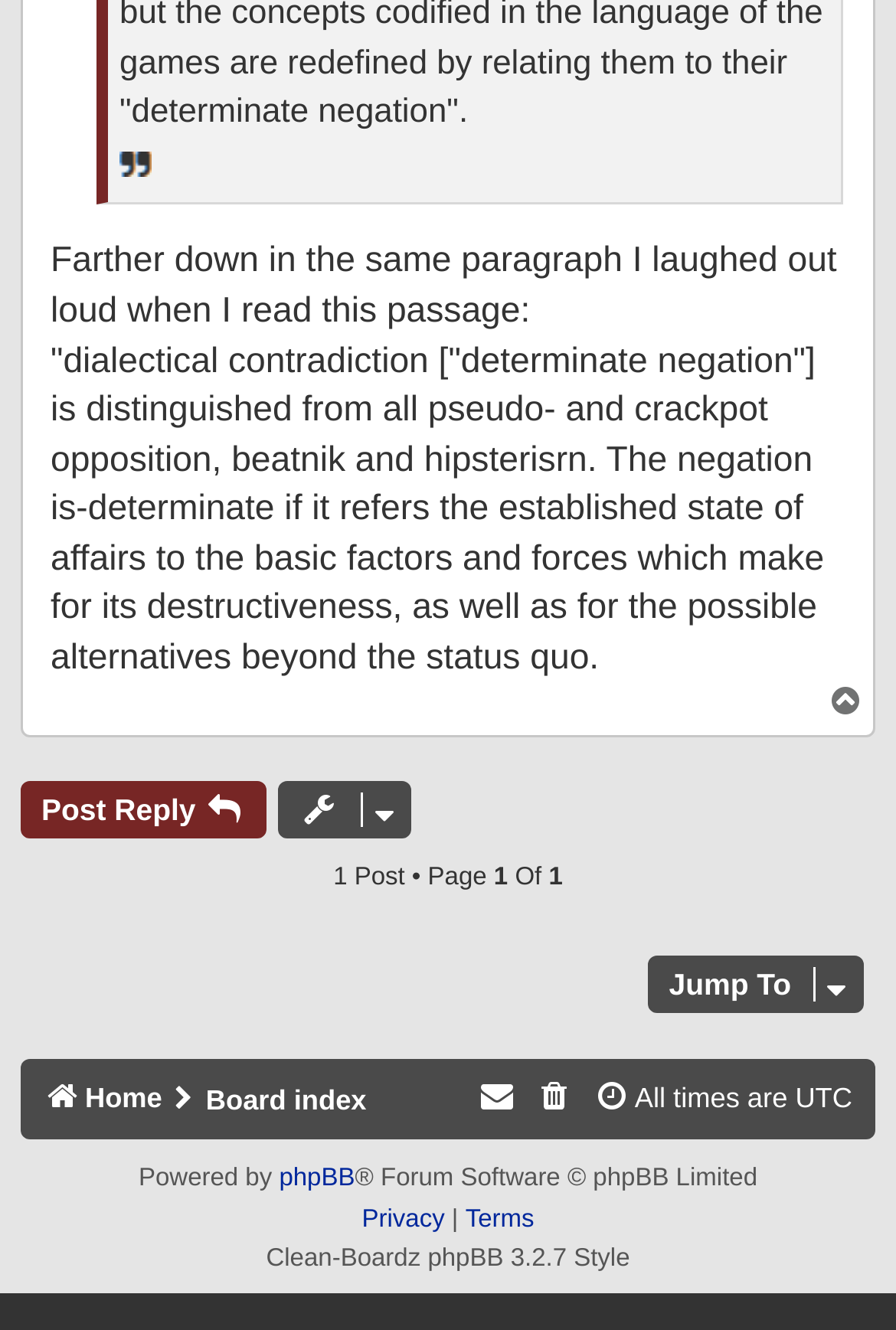Please locate the clickable area by providing the bounding box coordinates to follow this instruction: "Click on 'Post Reply'".

[0.023, 0.588, 0.297, 0.631]